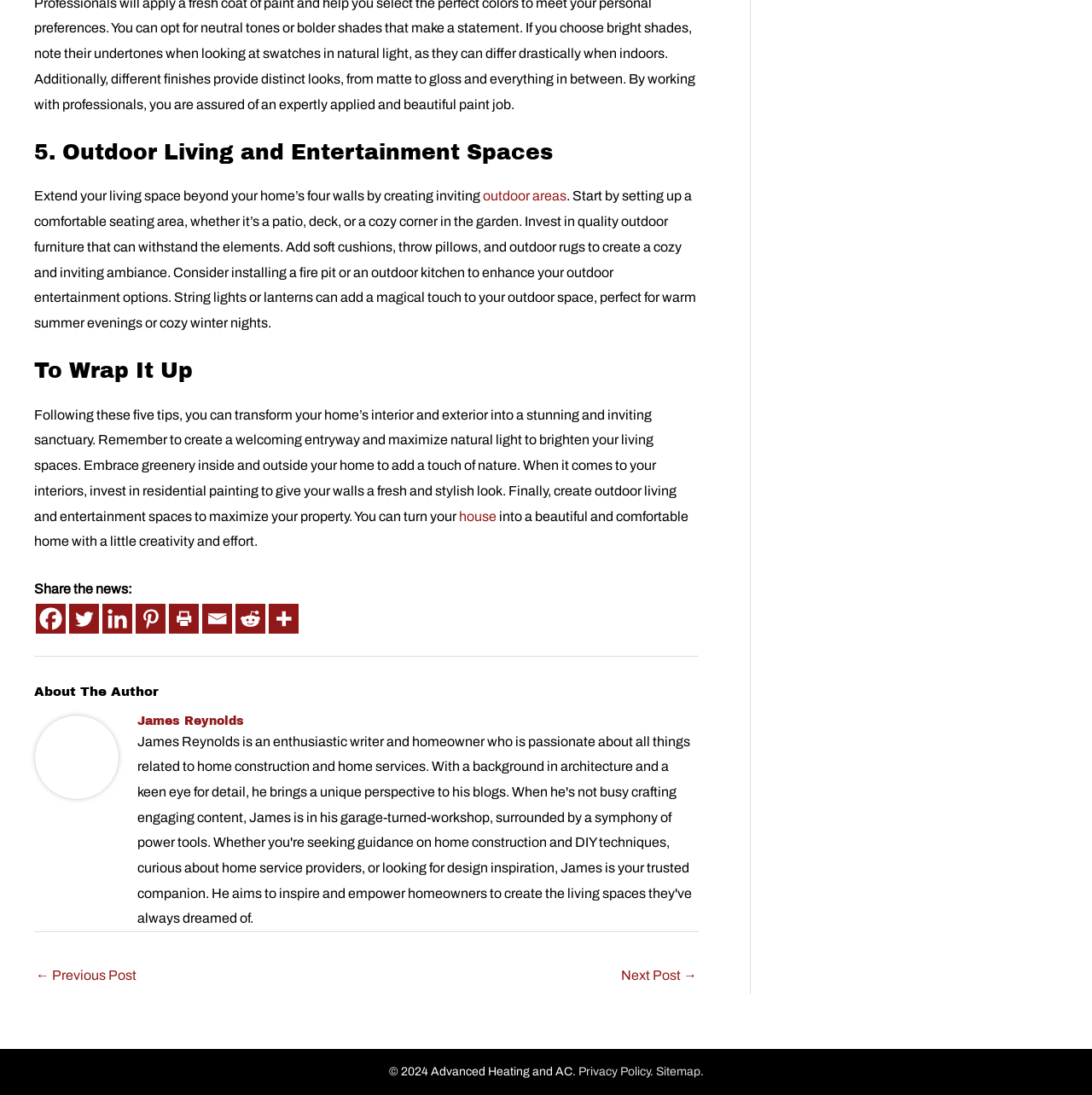Find the bounding box coordinates of the element you need to click on to perform this action: 'Click on 'FOOD & NUTRITION''. The coordinates should be represented by four float values between 0 and 1, in the format [left, top, right, bottom].

None